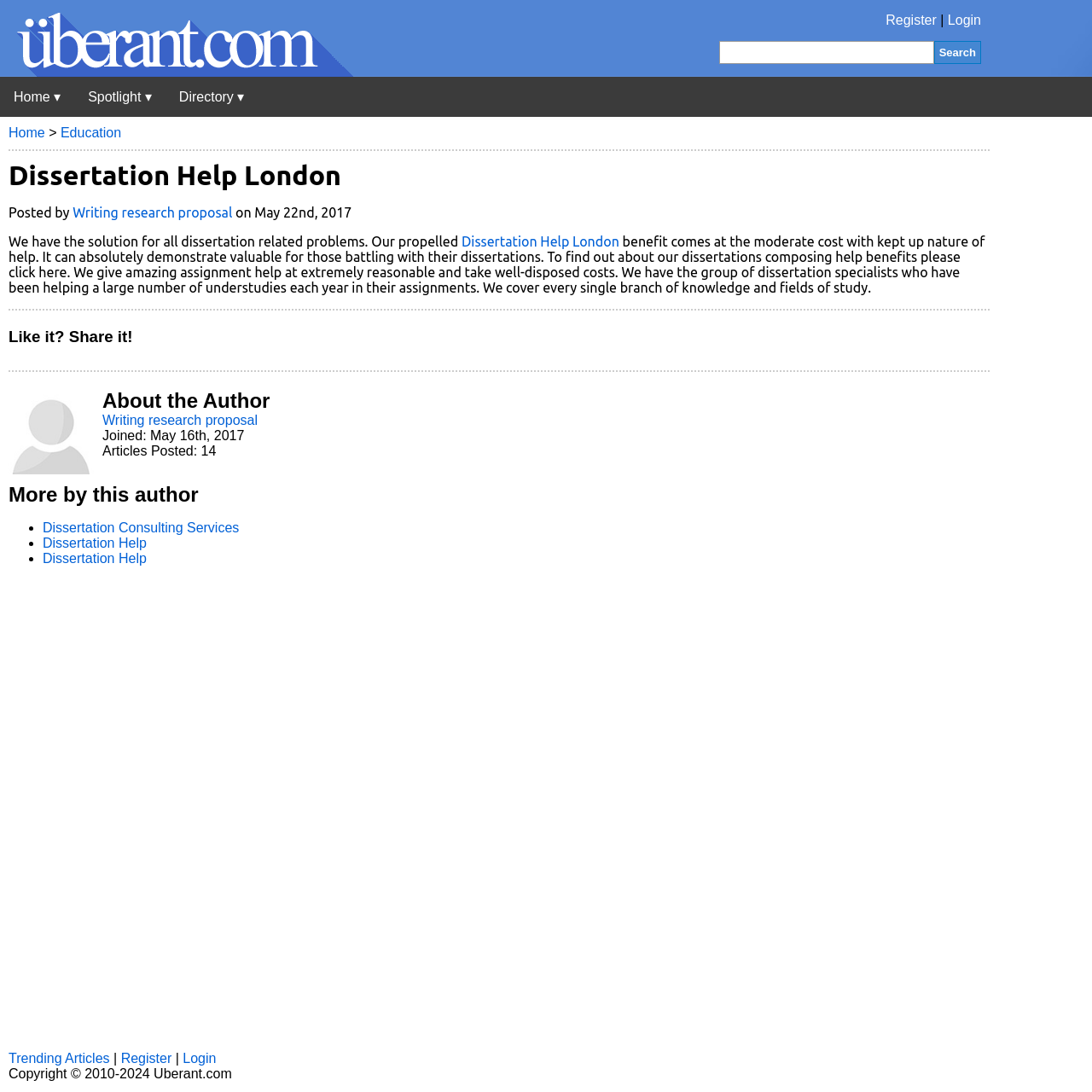What is the name of the website?
Based on the screenshot, provide a one-word or short-phrase response.

Uberant